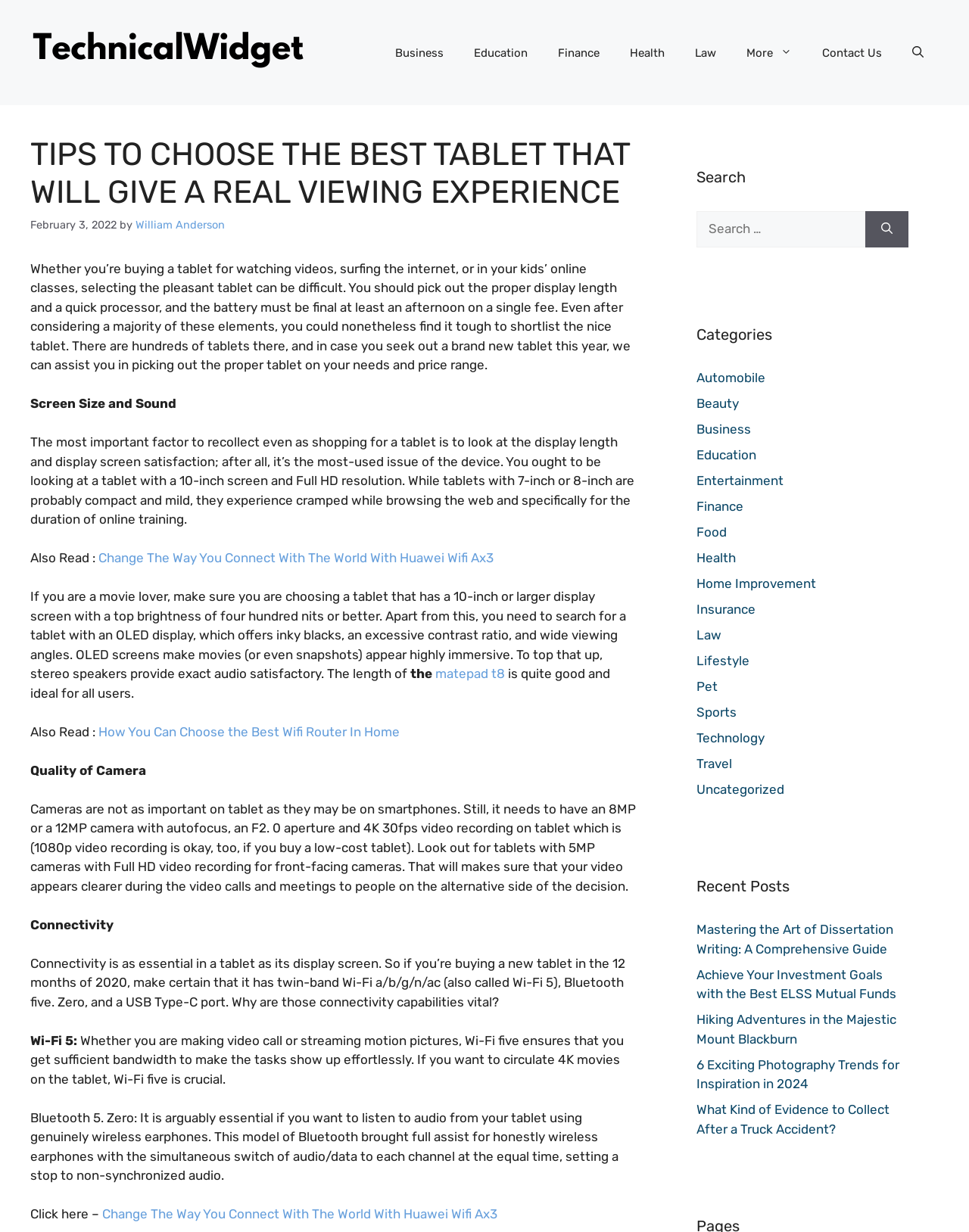Can you locate the main headline on this webpage and provide its text content?

TIPS TO CHOOSE THE BEST TABLET THAT WILL GIVE A REAL VIEWING EXPERIENCE